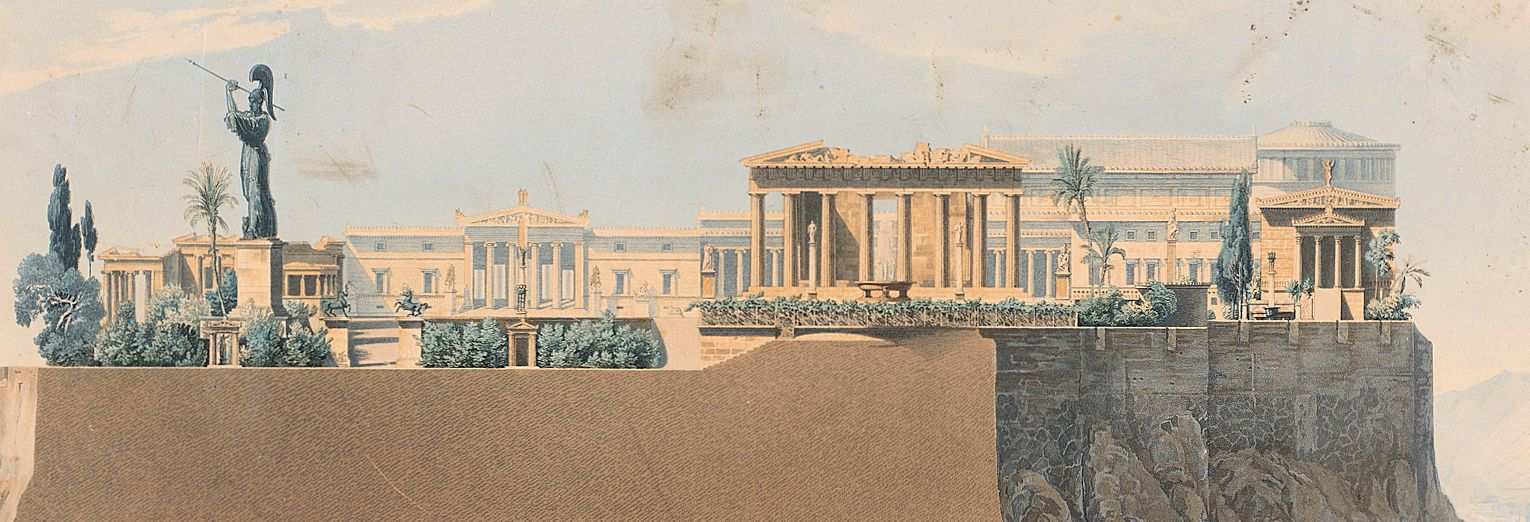Offer a comprehensive description of the image.

This captivating image, titled "Acropolis Reconstruction" by Ludwig Lange from 1834, showcases a detailed architectural illustration of the Acropolis in Athens. It features a majestic statue of a warrior, potentially representing the spirit of ancient Greek heroism, standing sentinel amidst the classical structures. The reconstruction highlights several iconic buildings, including temples and grand columns, reflecting the neoclassical style prominent in Lange's work. The lush greenery and palm trees enhance the scene, evoking a sense of historical vitality and aesthetic beauty. This artwork not only represents Lange's architectural vision but also commemorates the enduring legacy of ancient Greek civilization.